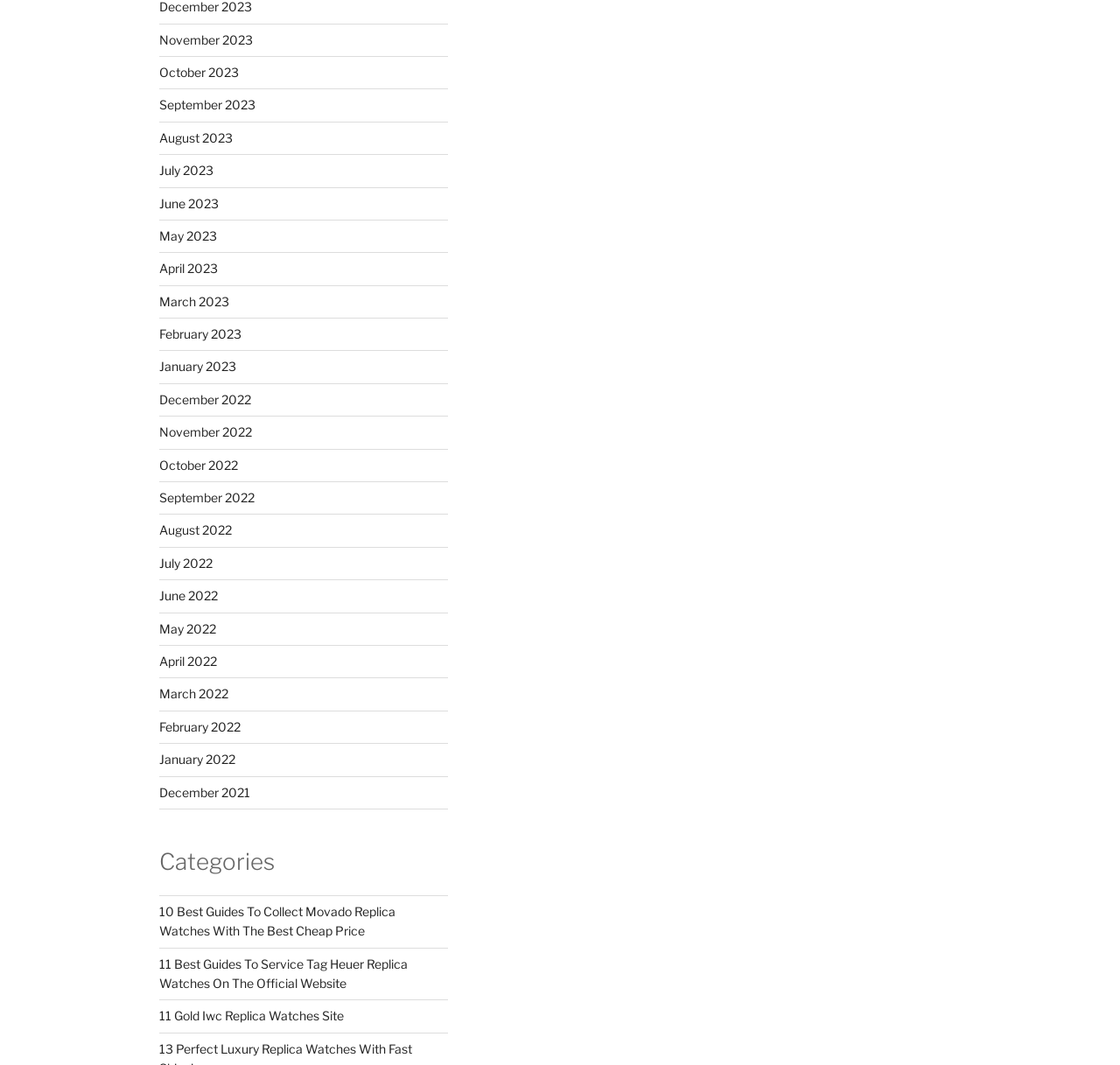Find and provide the bounding box coordinates for the UI element described here: "January 2023". The coordinates should be given as four float numbers between 0 and 1: [left, top, right, bottom].

[0.142, 0.337, 0.211, 0.351]